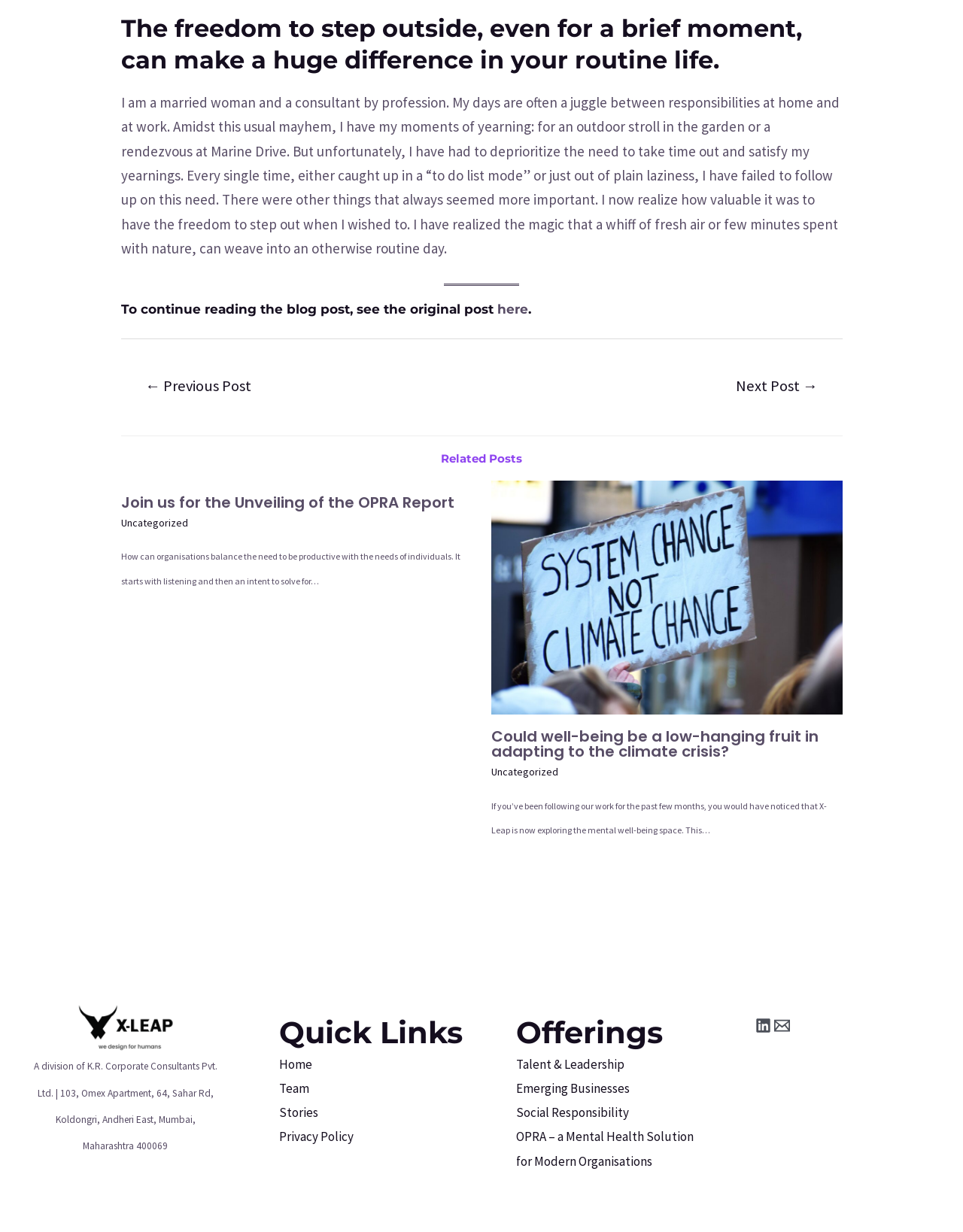What is the location of the company? Based on the screenshot, please respond with a single word or phrase.

Mumbai, Maharashtra